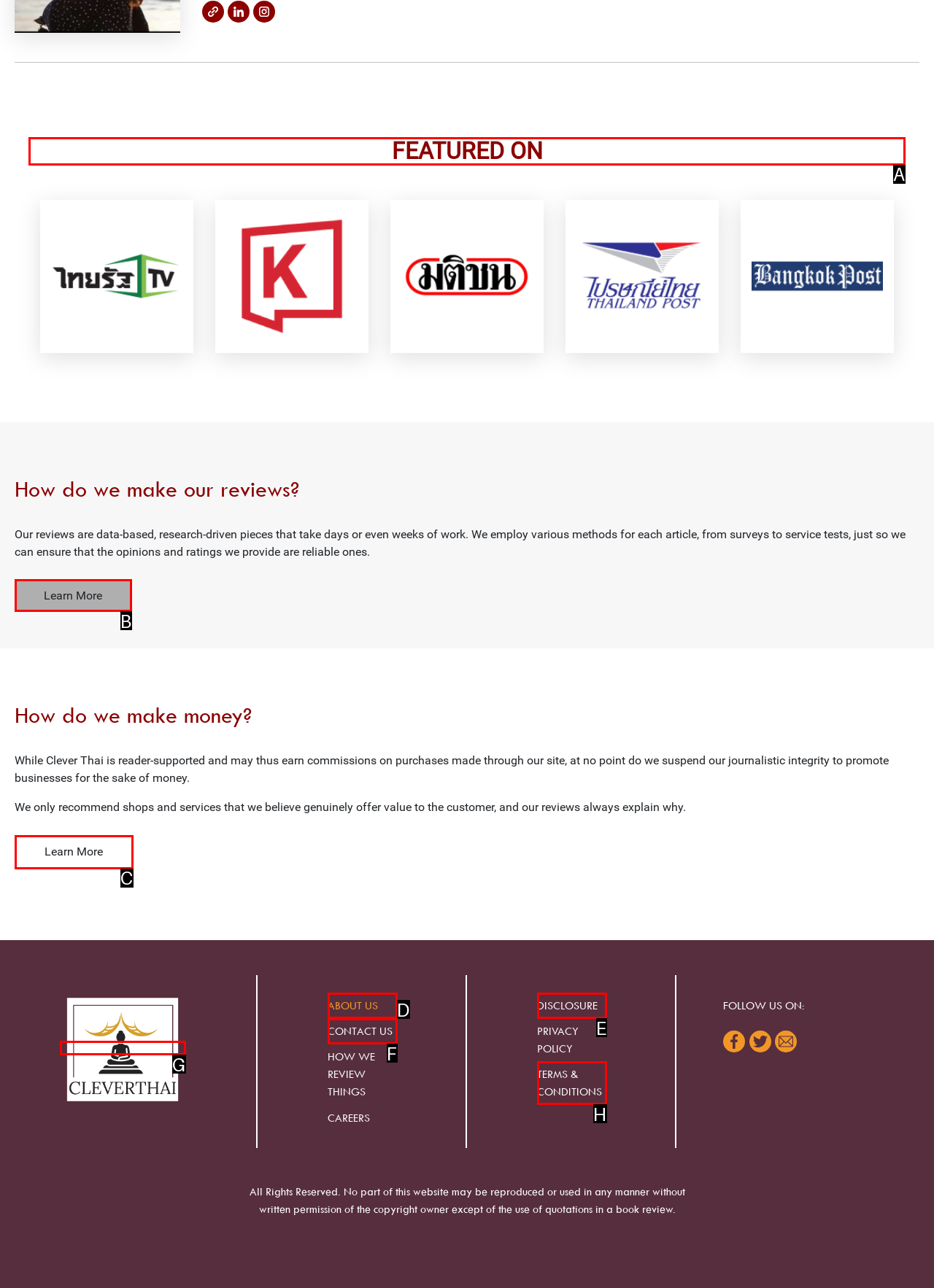Given the task: Click on the 'FEATURED ON' heading, tell me which HTML element to click on.
Answer with the letter of the correct option from the given choices.

A